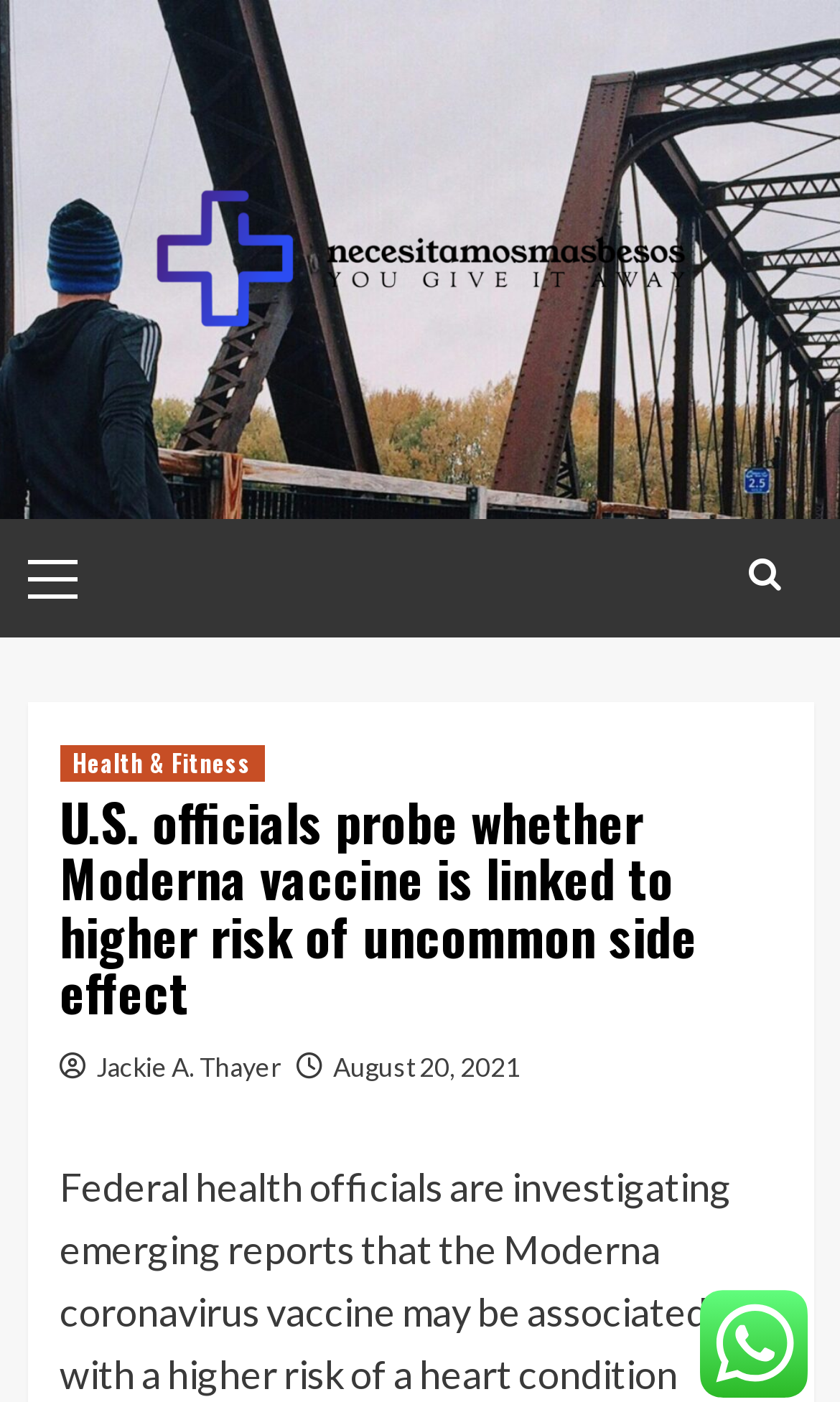Who is the author of the article?
Provide a short answer using one word or a brief phrase based on the image.

Jackie A. Thayer